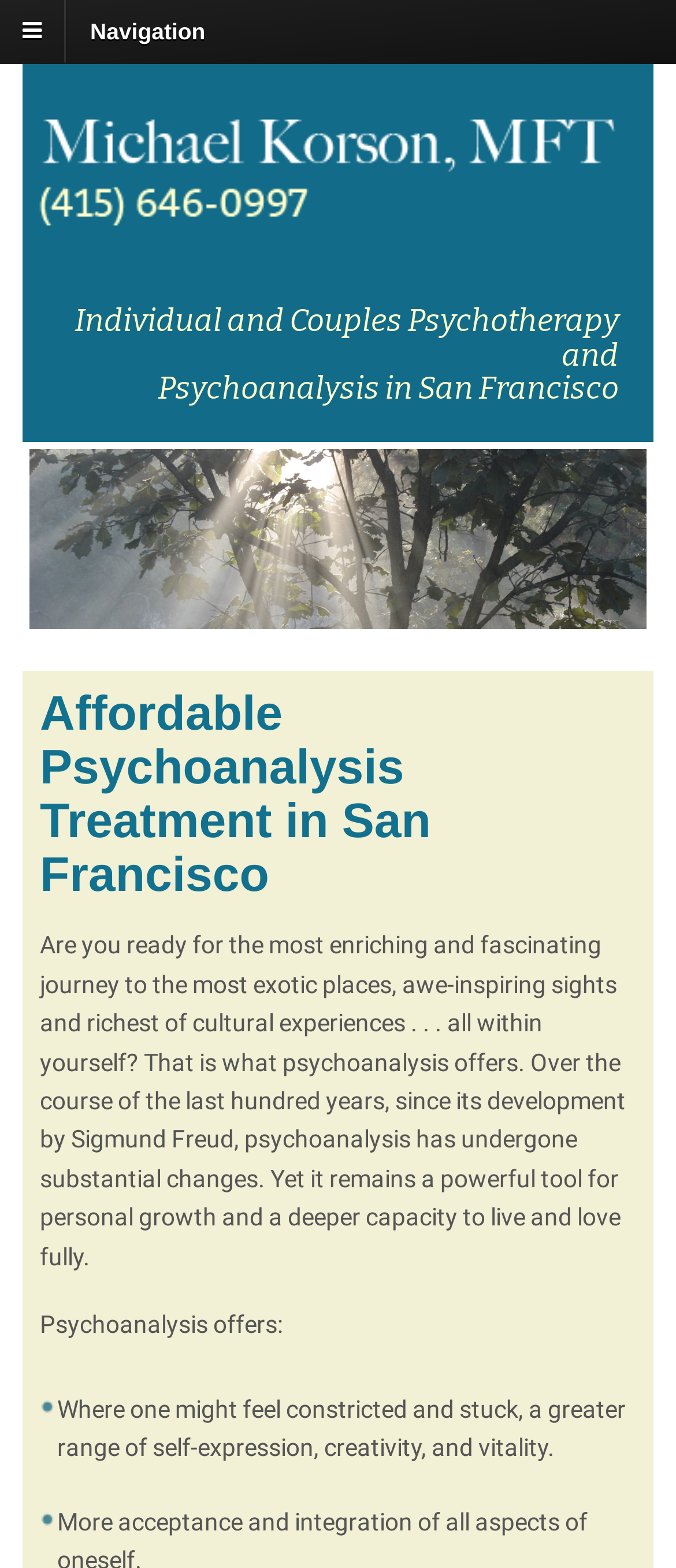Using the details in the image, give a detailed response to the question below:
What is the benefit of psychoanalysis according to the website?

The webpage states that psychoanalysis offers 'a greater range of self-expression, creativity, and vitality', implying that it can lead to personal growth and a deeper capacity to live and love fully.